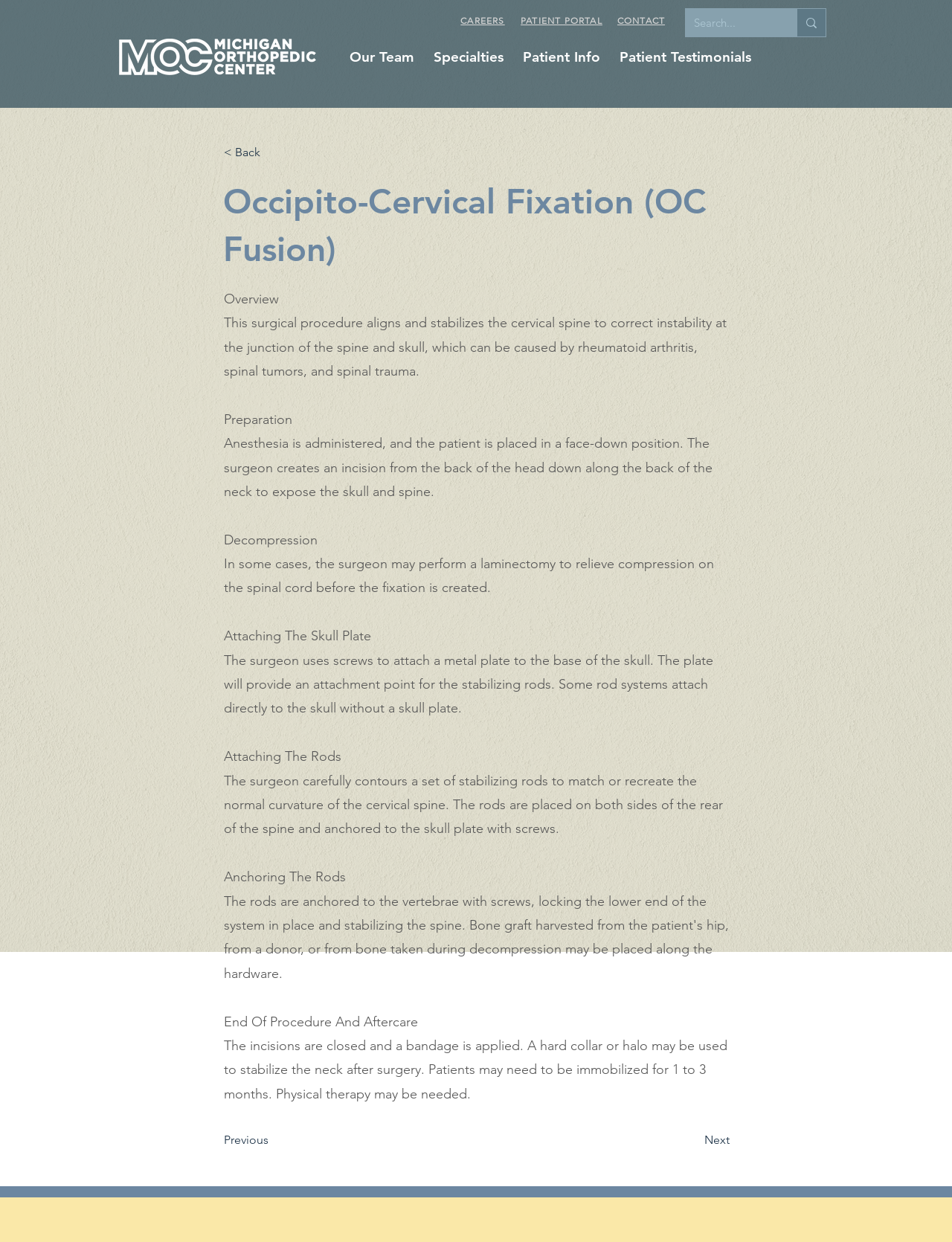Find the bounding box coordinates for the area that should be clicked to accomplish the instruction: "Click on the 'Previous' button".

[0.235, 0.906, 0.338, 0.93]